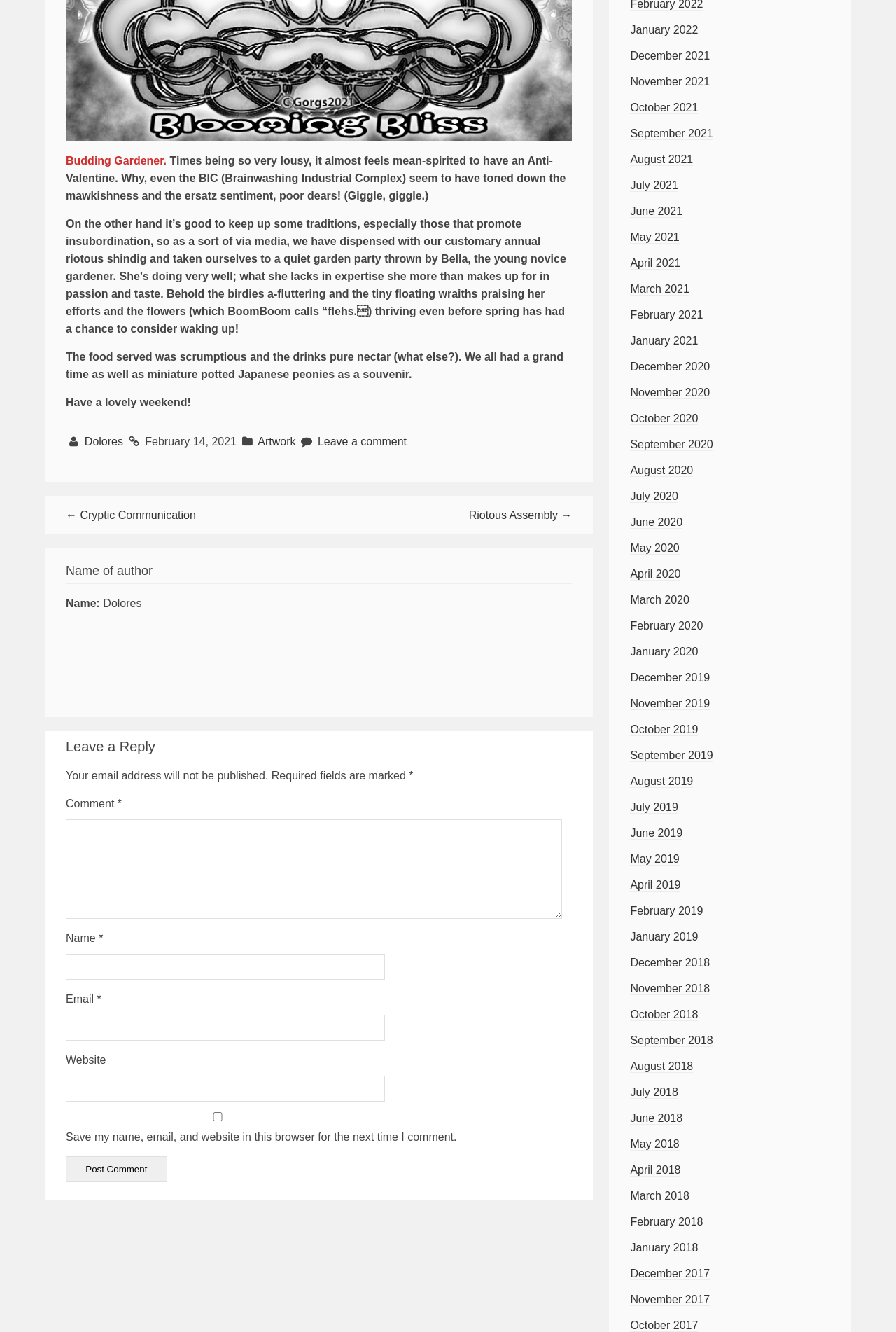What is the name of the young novice gardener?
Please provide a single word or phrase based on the screenshot.

Bella